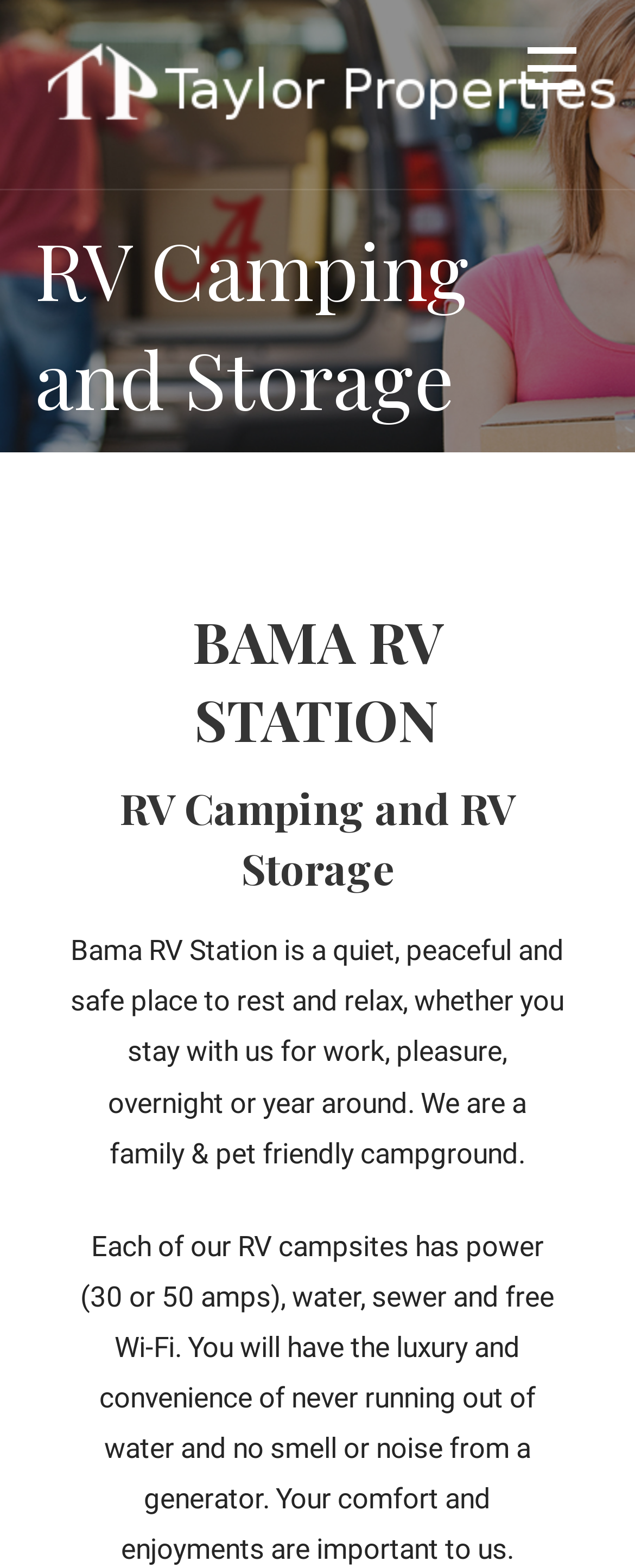Predict the bounding box of the UI element based on the description: "alt="Taylor Properties"". The coordinates should be four float numbers between 0 and 1, formatted as [left, top, right, bottom].

[0.051, 0.072, 1.0, 0.09]